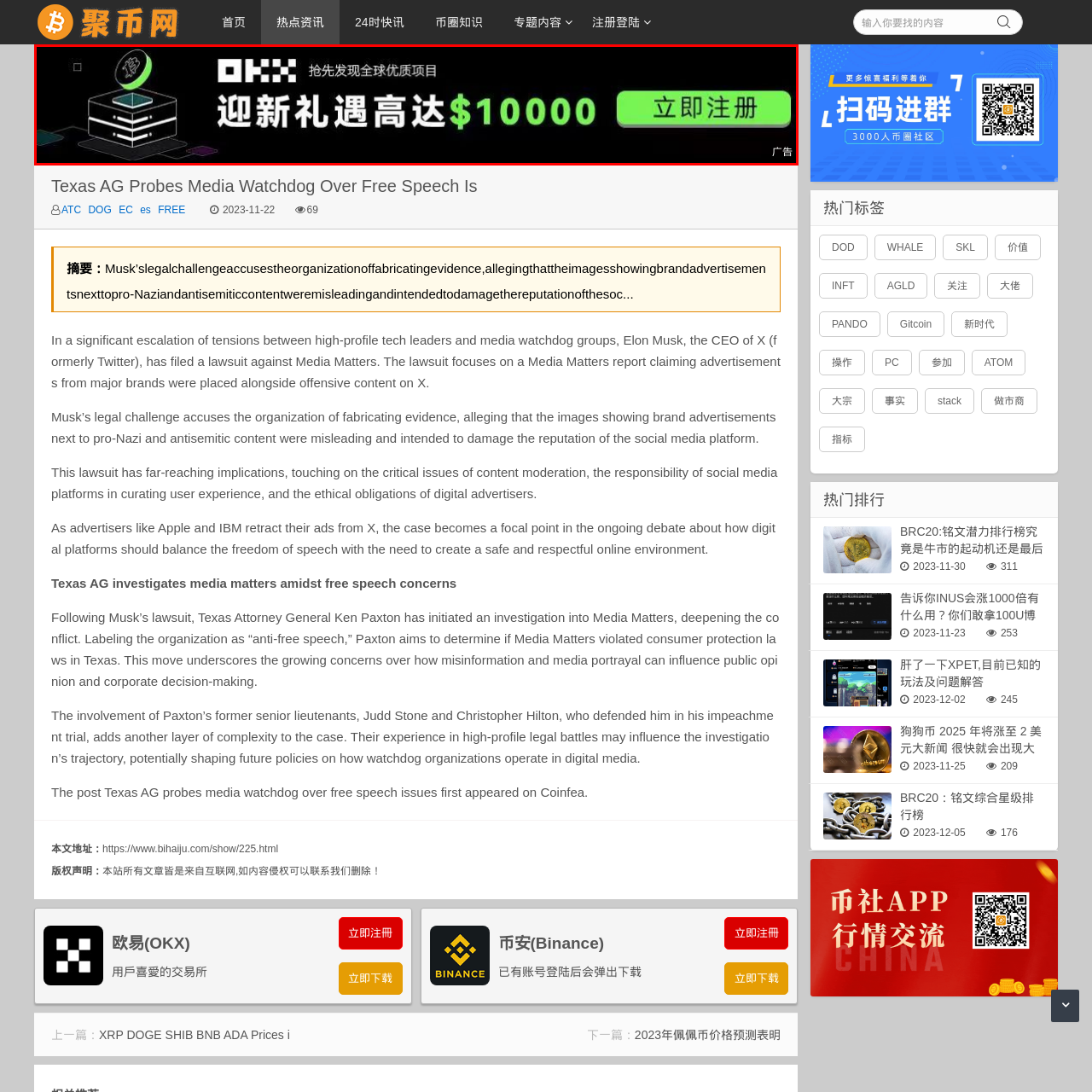Please look at the highlighted area within the red border and provide the answer to this question using just one word or phrase: 
What is the maximum potential reward for new registrations?

$10,000